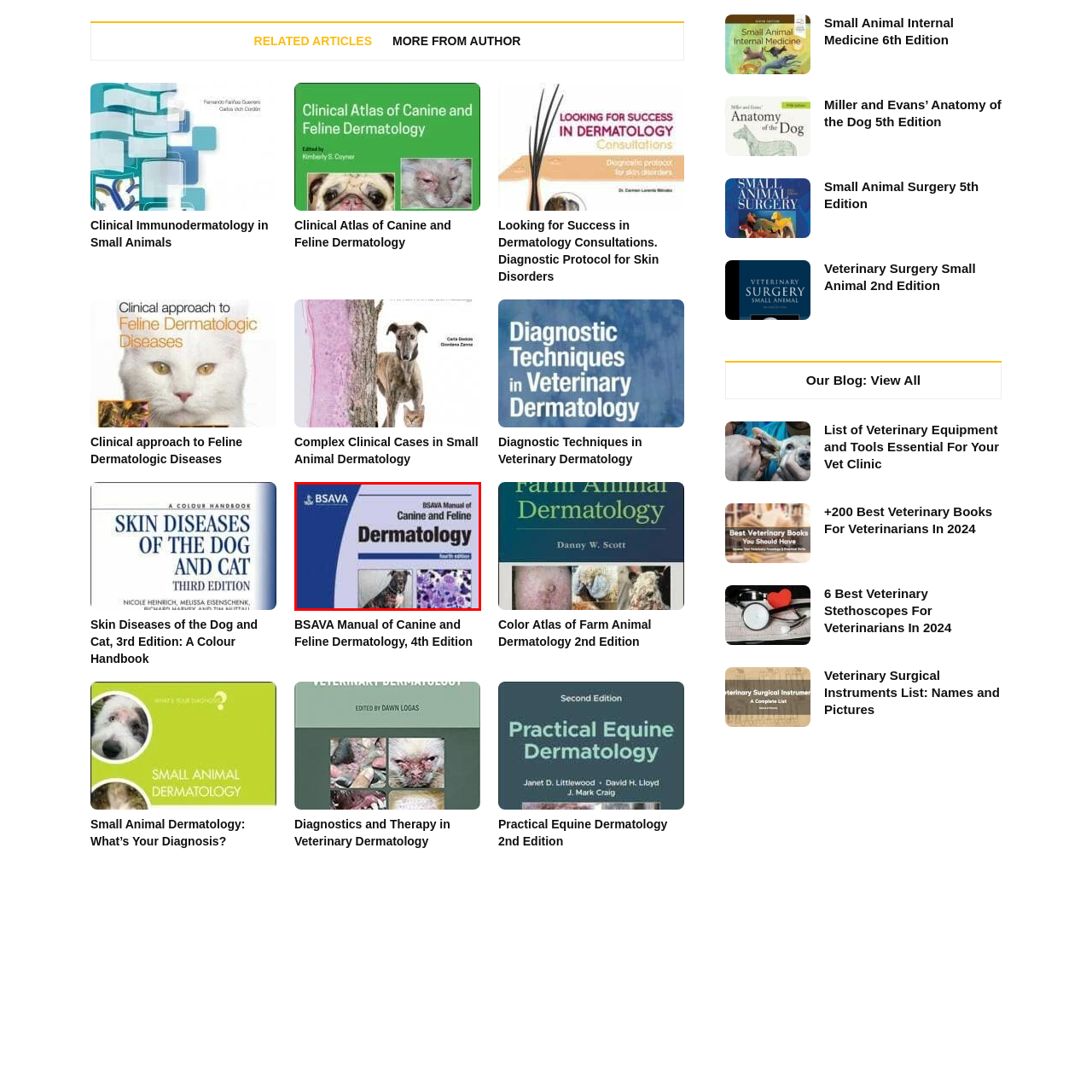What organization published the manual?
Please observe the details within the red bounding box in the image and respond to the question with a detailed explanation based on what you see.

The manual is published by the British Small Animal Veterinary Association (BSAVA), which is mentioned on the cover, indicating its credibility and authority in the field of veterinary medicine.